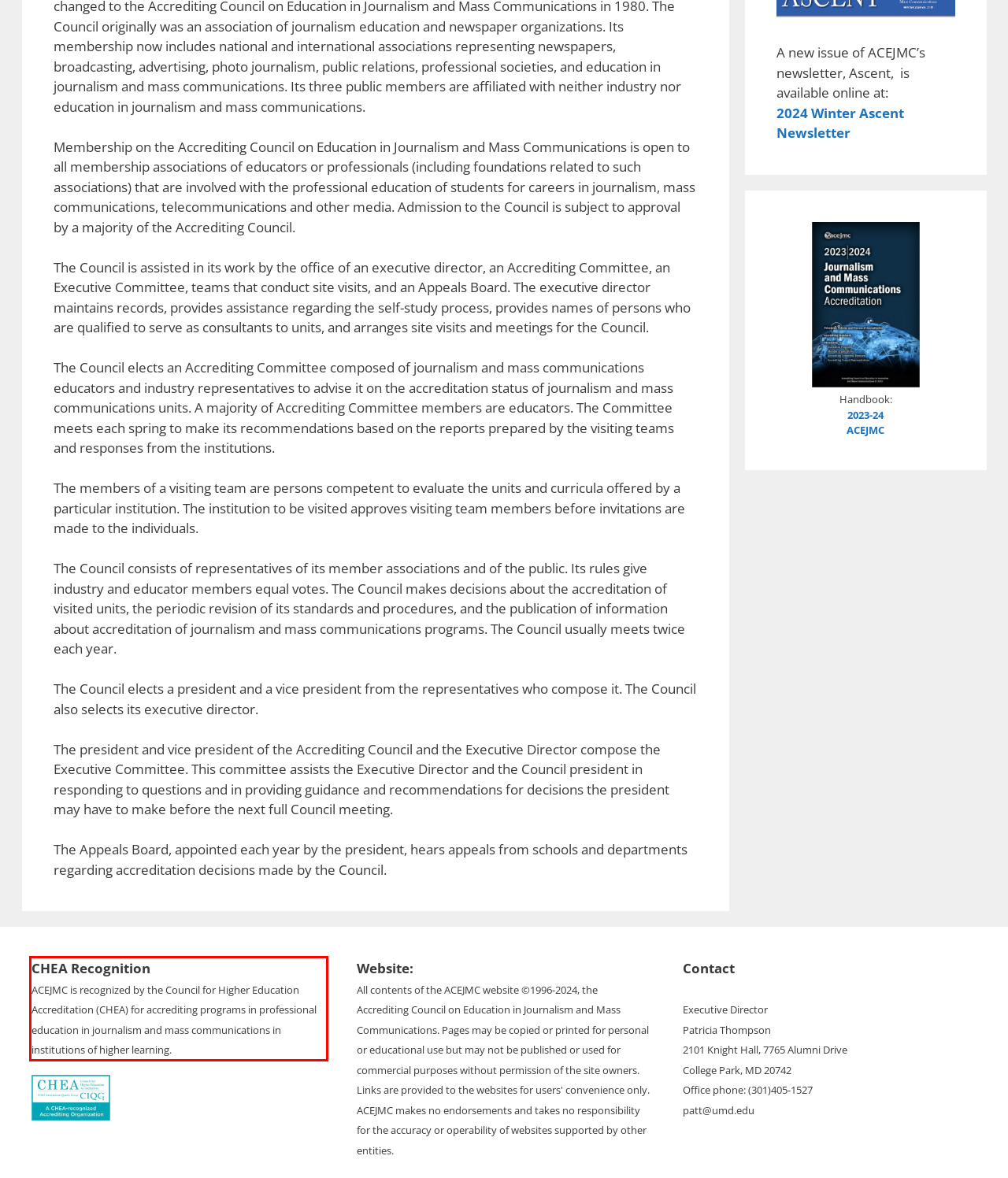Given the screenshot of the webpage, identify the red bounding box, and recognize the text content inside that red bounding box.

CHEA Recognition ACEJMC is recognized by the Council for Higher Education Accreditation (CHEA) for accrediting programs in professional education in journalism and mass communications in institutions of higher learning.